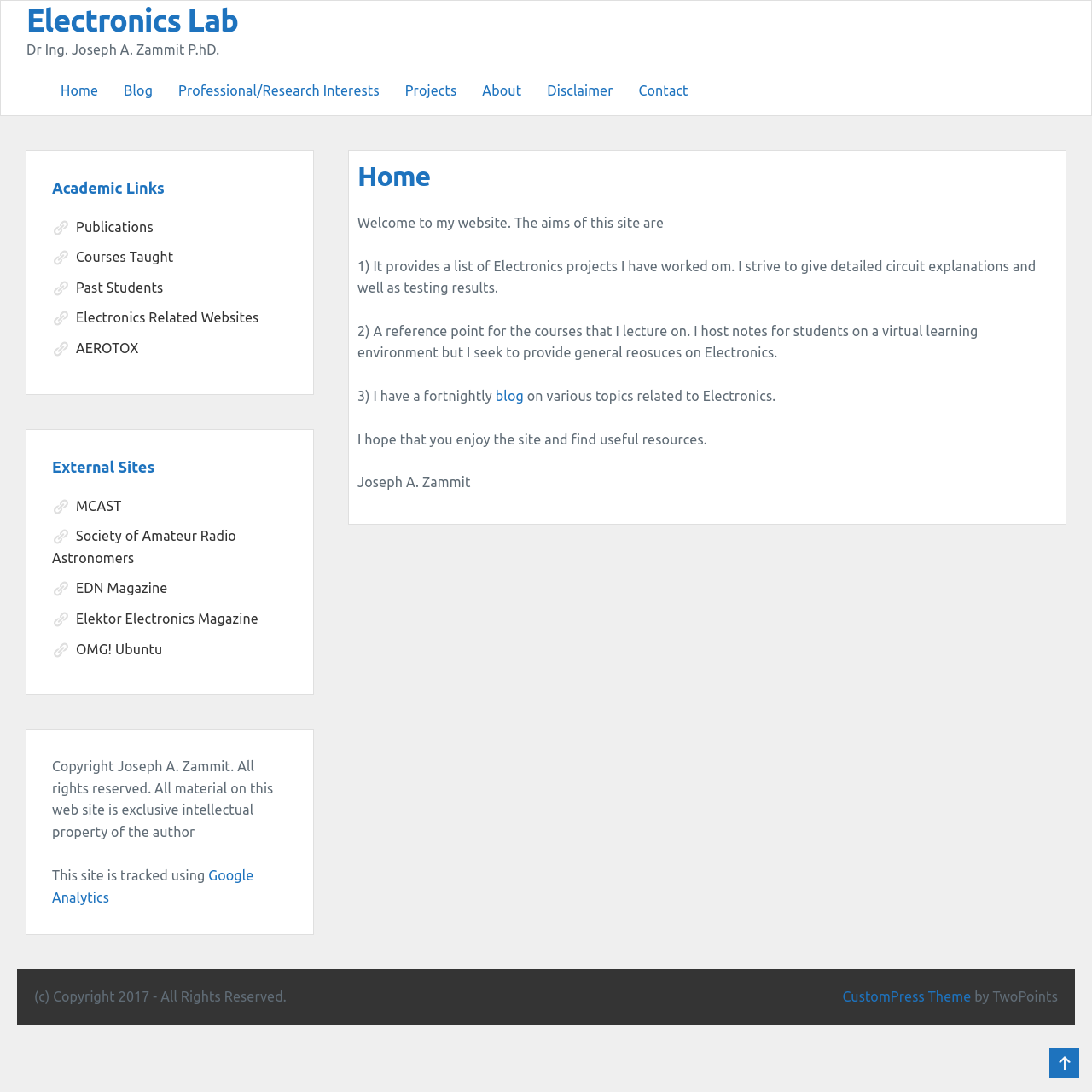Craft a detailed narrative of the webpage's structure and content.

The webpage is titled "Electronics Lab – Dr Ing. Joseph A. Zammit P.hD." and appears to be a personal website for Dr. Joseph A. Zammit, a Ph.D. in Electronics. 

At the top of the page, there is a heading "Electronics Lab" followed by the title "Dr Ing. Joseph A. Zammit P.hD." in a smaller font. Below this, there is a navigation menu with links to "Home", "Blog", "Professional/Research Interests", "Projects", "About", "Disclaimer", and "Contact".

To the right of the navigation menu, there is a complementary section with two headings: "Academic Links" and "External Sites". Under "Academic Links", there are five links to publications, courses taught, past students, electronics-related websites, and AEROTOX. Under "External Sites", there are five links to MCAST, Society of Amateur Radio Astronomers, EDN Magazine, Elektor Electronics Magazine, and OMG! Ubuntu.

Below the navigation menu and the complementary section, there is a main content area with an article section. The article section has a heading "Home" and a brief welcome message from Dr. Zammit. The welcome message explains the three main aims of the website: to provide a list of electronics projects, to serve as a reference point for courses lectured on, and to host a fortnightly blog on various electronics-related topics.

At the bottom of the page, there is a copyright notice stating that all material on the website is exclusive intellectual property of the author. There is also a mention of the website being tracked using Google Analytics. 

Finally, at the very bottom of the page, there is a content information section with a copyright notice, a link to the CustomPress Theme, and a mention of the theme being designed by TwoPoints.